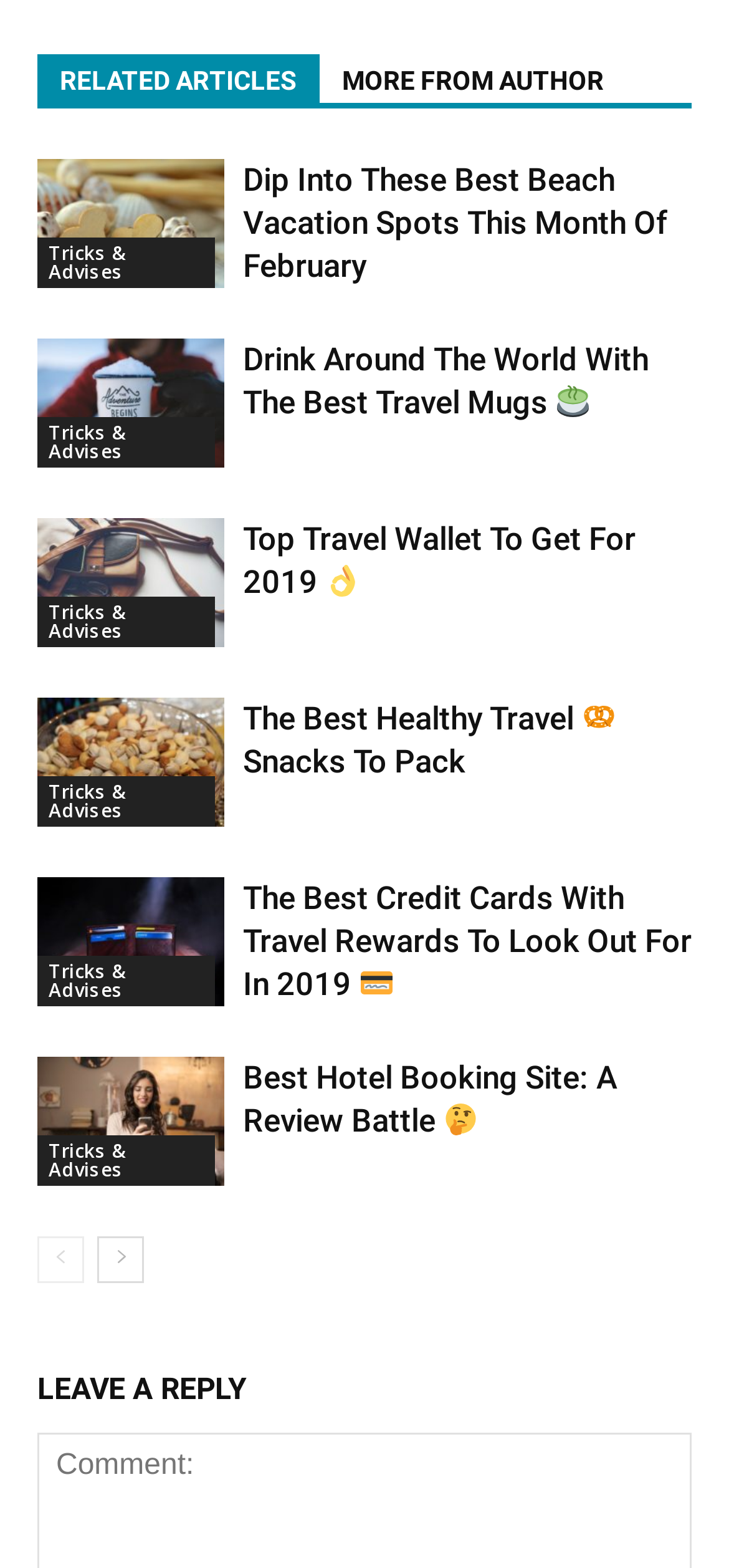Please identify the bounding box coordinates of the element on the webpage that should be clicked to follow this instruction: "Read 'Dip Into These Best Beach Vacation Spots This Month Of February'". The bounding box coordinates should be given as four float numbers between 0 and 1, formatted as [left, top, right, bottom].

[0.333, 0.103, 0.915, 0.181]